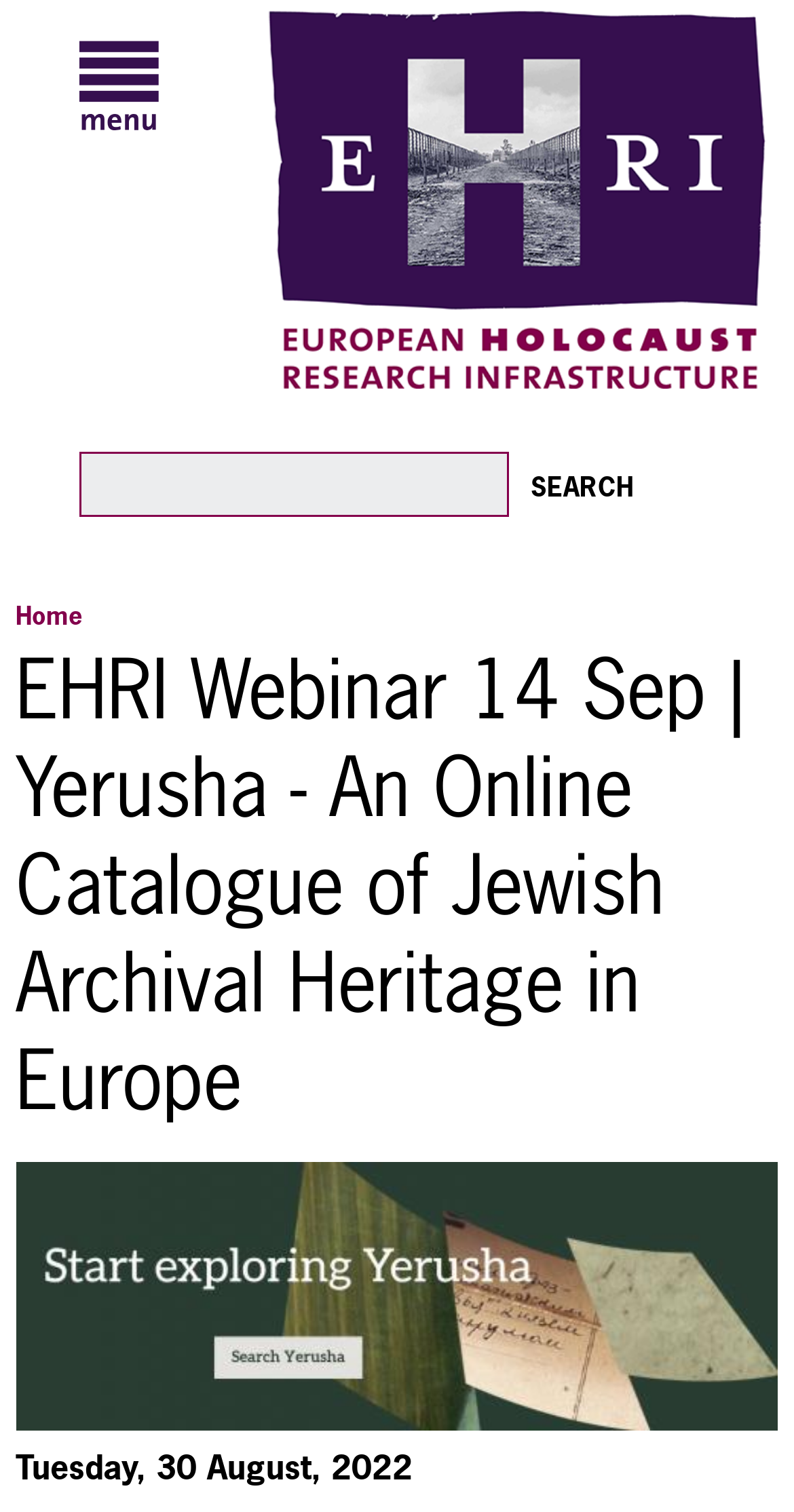For the given element description Menu Close, determine the bounding box coordinates of the UI element. The coordinates should follow the format (top-left x, top-left y, bottom-right x, bottom-right y) and be within the range of 0 to 1.

None